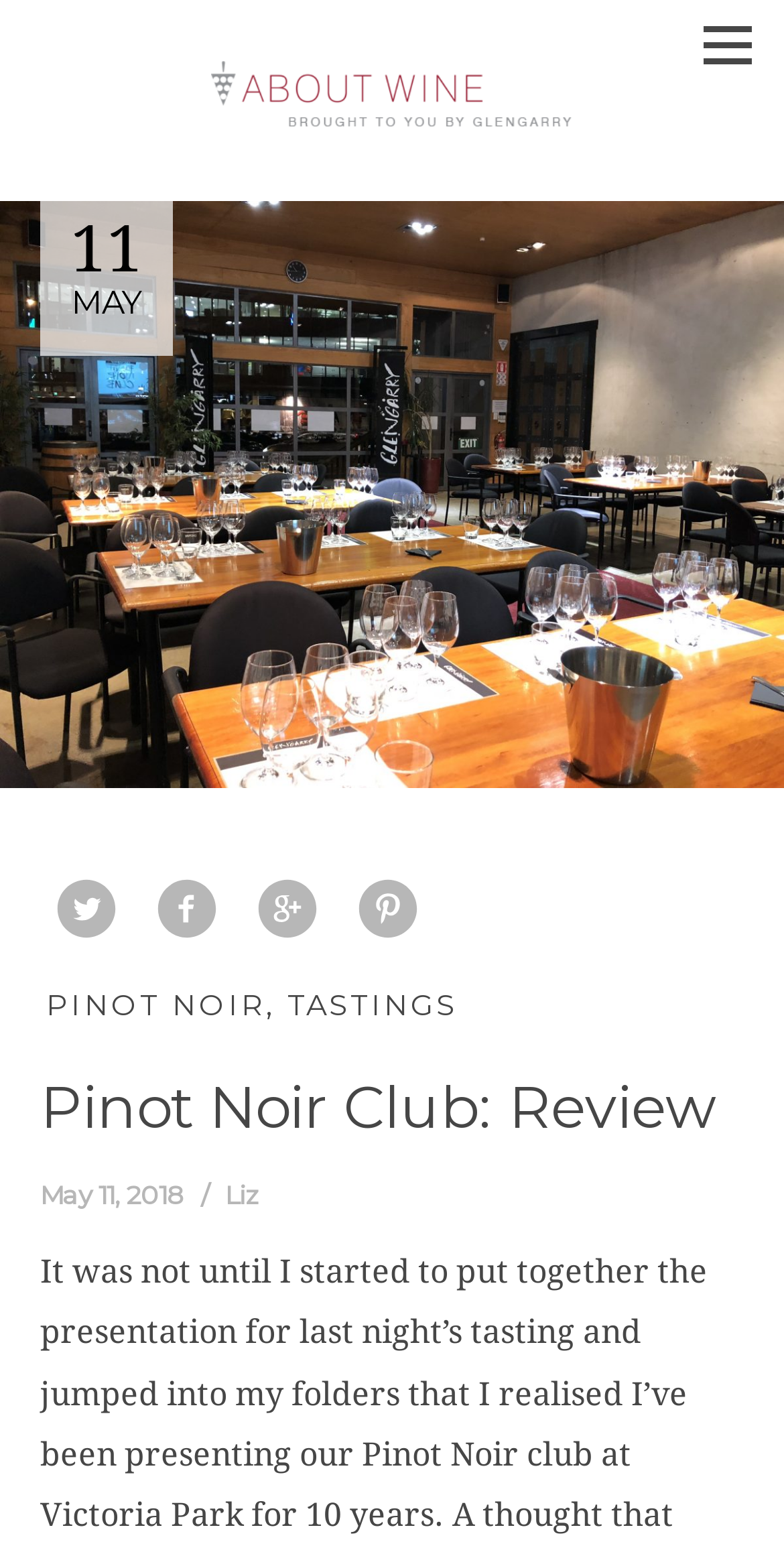How many social media sharing options are available?
Refer to the image and provide a one-word or short phrase answer.

4